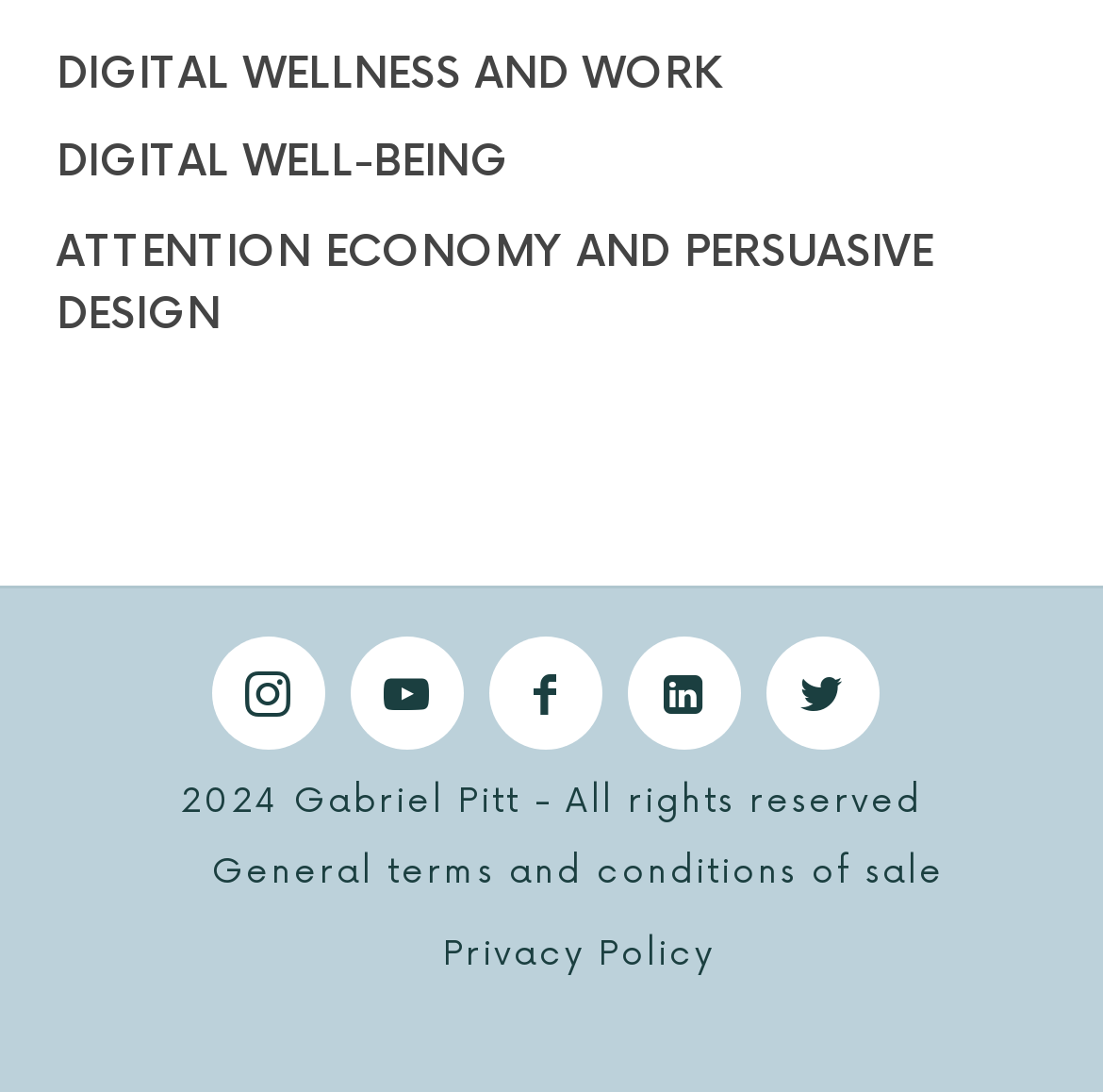Based on the image, please respond to the question with as much detail as possible:
What is the copyright information at the bottom?

I found a StaticText element with ID 86 at the bottom of the webpage, which has the text '2024 Gabriel Pitt - All rights reserved'. This suggests that the webpage is copyrighted by Gabriel Pitt in 2024.